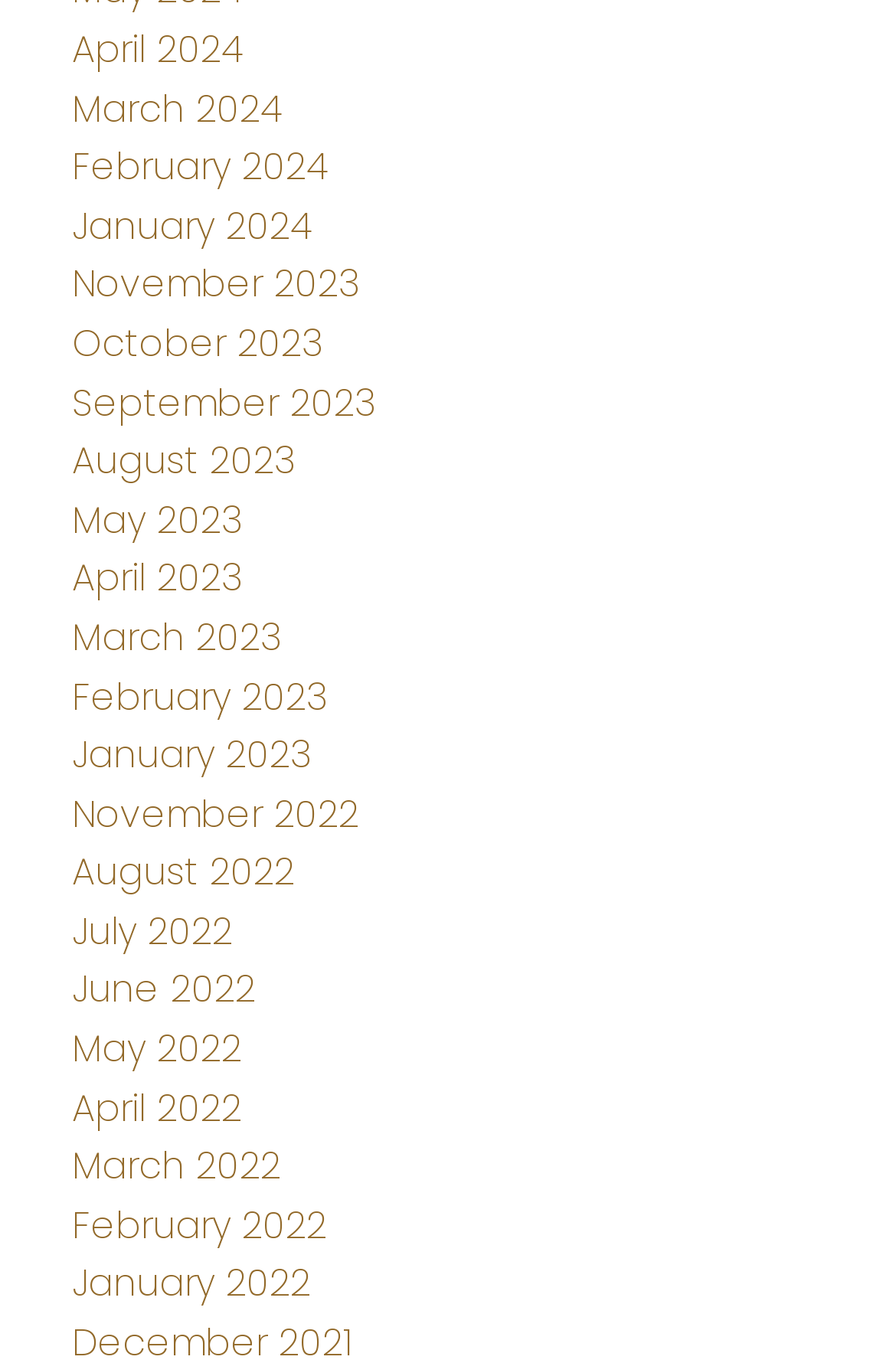Look at the image and give a detailed response to the following question: What is the most recent month available?

By examining the list of links on the webpage, I can see that the most recent month available is April 2024, which is the first link in the list.